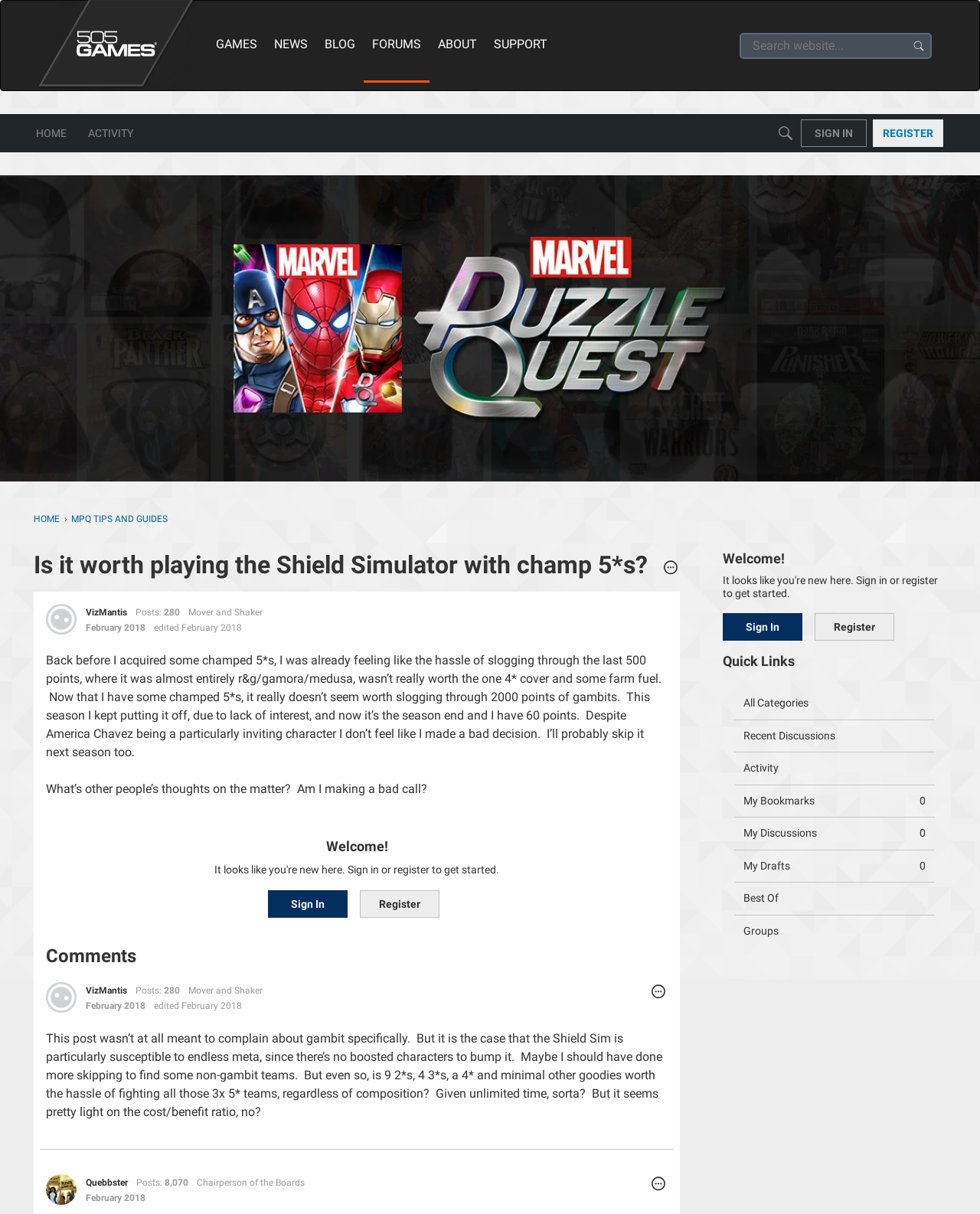Please identify the bounding box coordinates of the element that needs to be clicked to perform the following instruction: "Go to forums".

[0.371, 0.007, 0.439, 0.066]